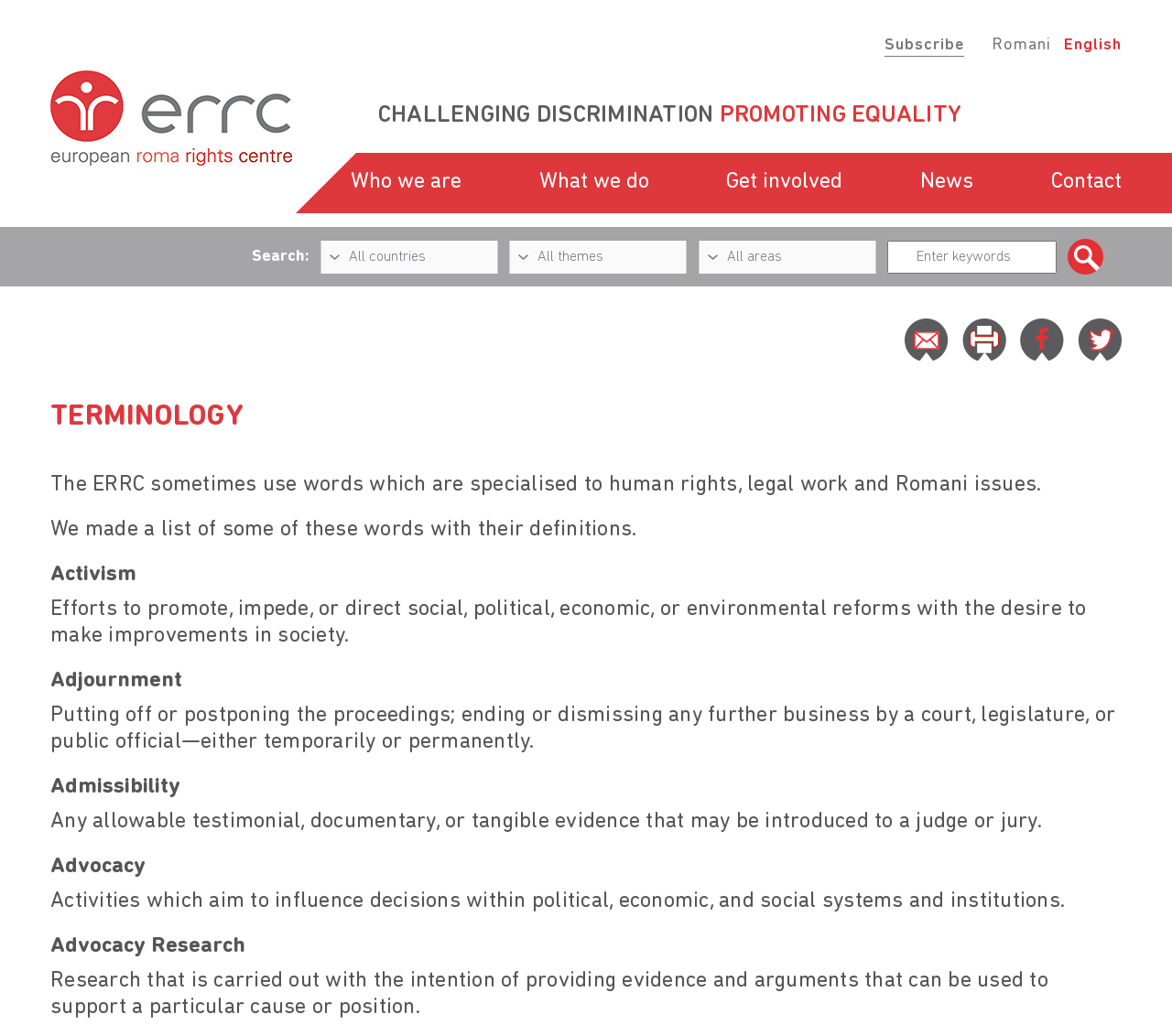Locate the bounding box coordinates of the element to click to perform the following action: 'Click the 'HOME' link'. The coordinates should be given as four float values between 0 and 1, in the form of [left, top, right, bottom].

None